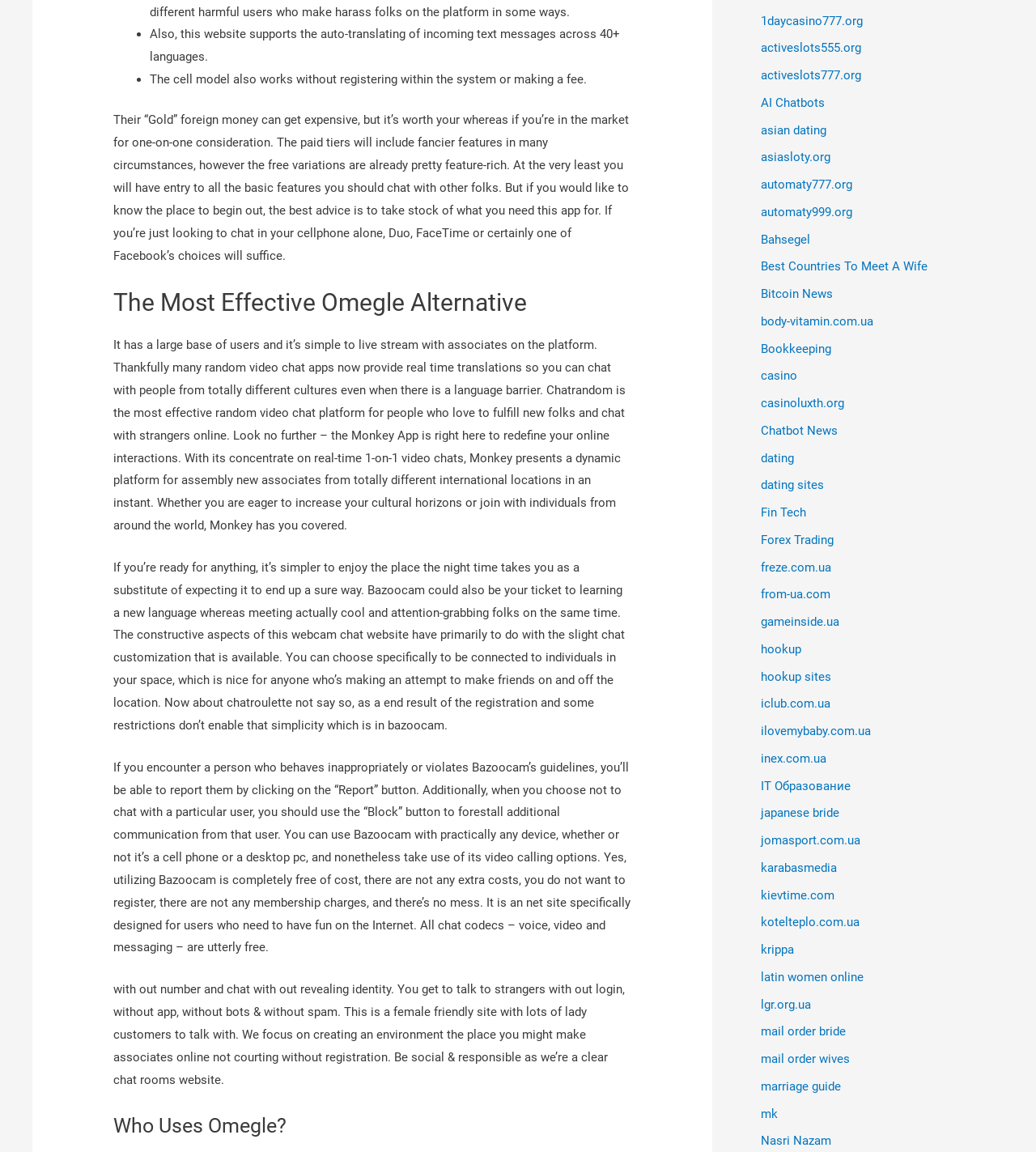Answer the following inquiry with a single word or phrase:
What is the main topic of this webpage?

Omegle Alternative